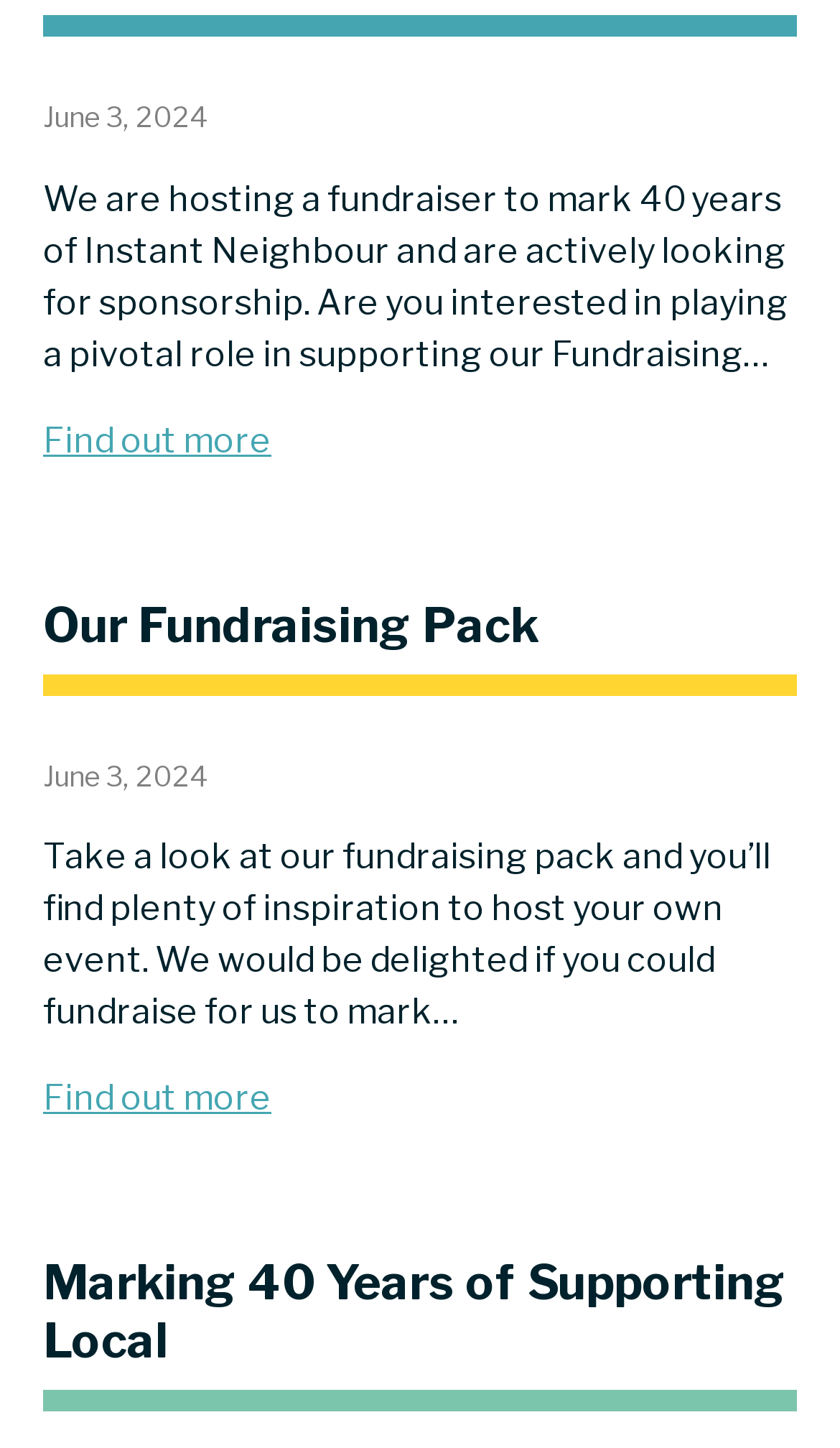What is the theme of the article?
We need a detailed and meticulous answer to the question.

The theme of the article can be inferred from the heading element which states 'Marking 40 Years of Supporting Local'. This heading suggests that the article is about supporting local communities.